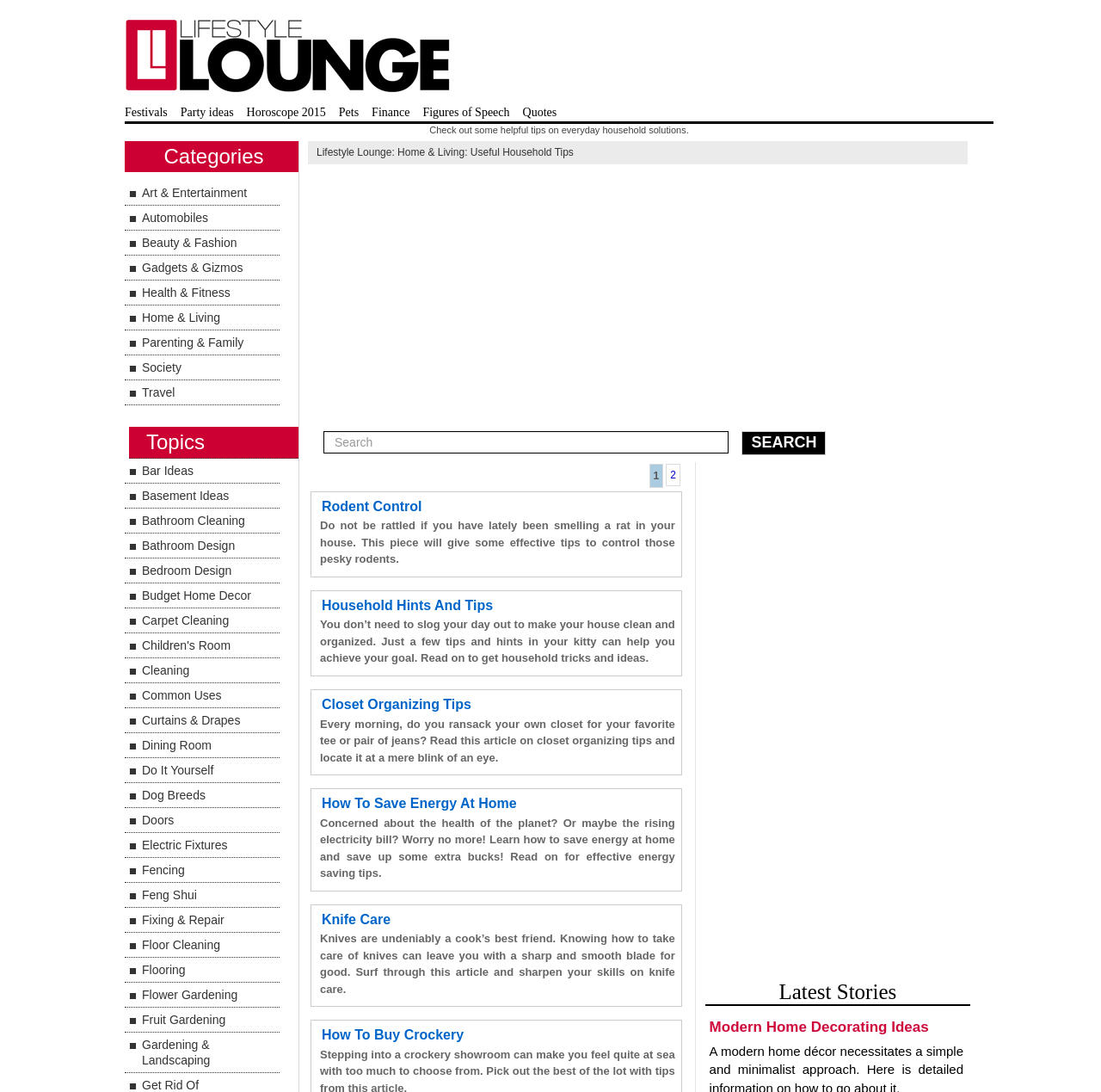Identify the bounding box coordinates of the section to be clicked to complete the task described by the following instruction: "Explore Household Hints And Tips". The coordinates should be four float numbers between 0 and 1, formatted as [left, top, right, bottom].

[0.292, 0.548, 0.448, 0.561]